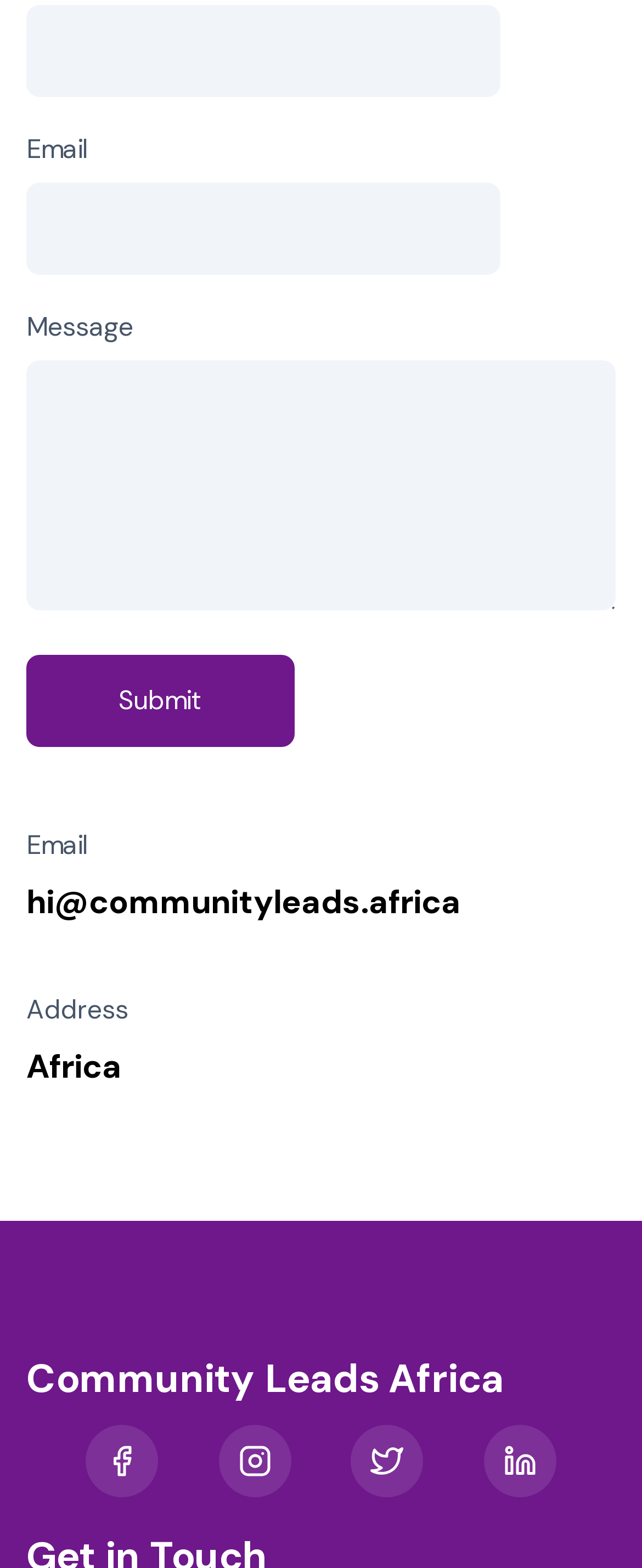What is the required information to submit the form?
Based on the image, please offer an in-depth response to the question.

The webpage has three textboxes with labels 'Name', 'Email', and 'Message' respectively, and all of them are marked as required. This suggests that the user must input their name, email, and message to submit the form successfully.